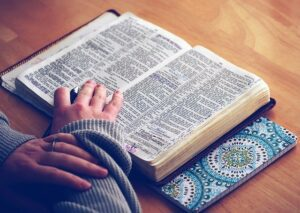What is the purpose of the colorful case or cover?
Using the image, answer in one word or phrase.

Adds vibrancy to the scene